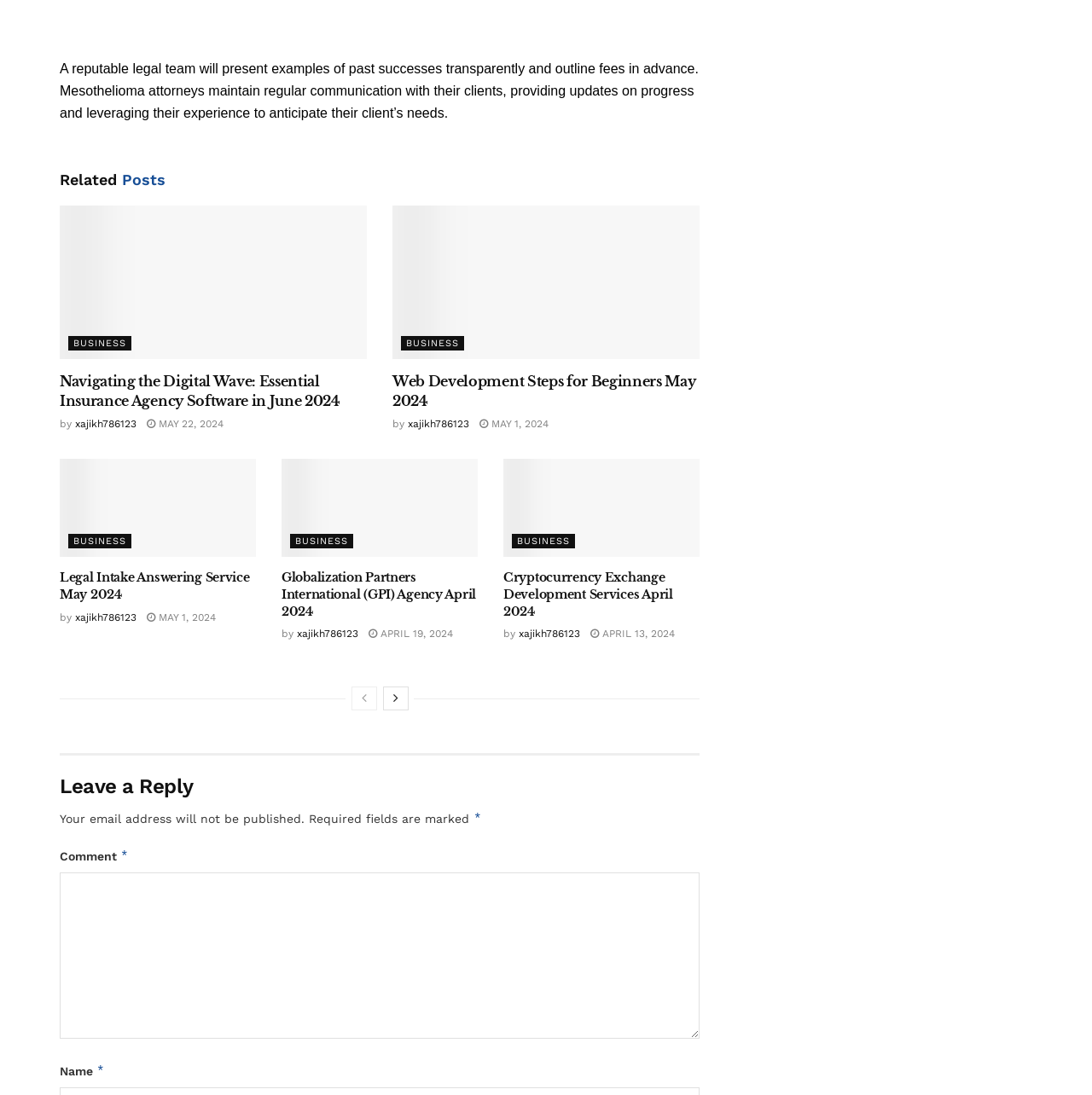What is the date of the second article?
Please provide a single word or phrase as your answer based on the image.

MAY 22, 2024